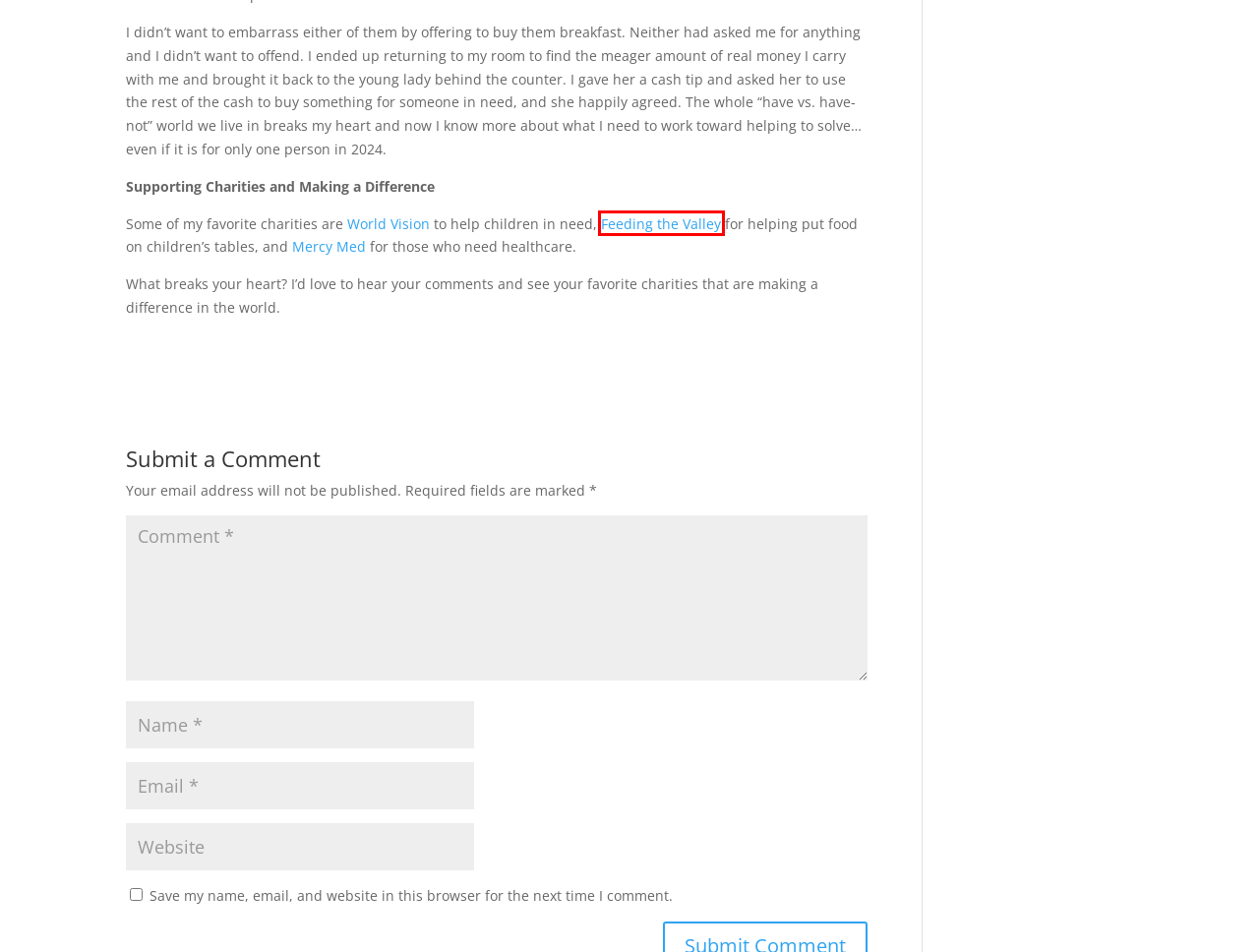You’re provided with a screenshot of a webpage that has a red bounding box around an element. Choose the best matching webpage description for the new page after clicking the element in the red box. The options are:
A. MercyMed - affordable, quality healthcare
B. Bio - Angela D Shelton
C. Books - Angela D Shelton
D. May 2024 ACFW New Releases - Angela D Shelton
E. Contact Us - Angela D Shelton
F. About You | North Point Community Church
G. October 2023 ACFW New Releases - Angela D Shelton
H. Home - Feeding The Valley

H